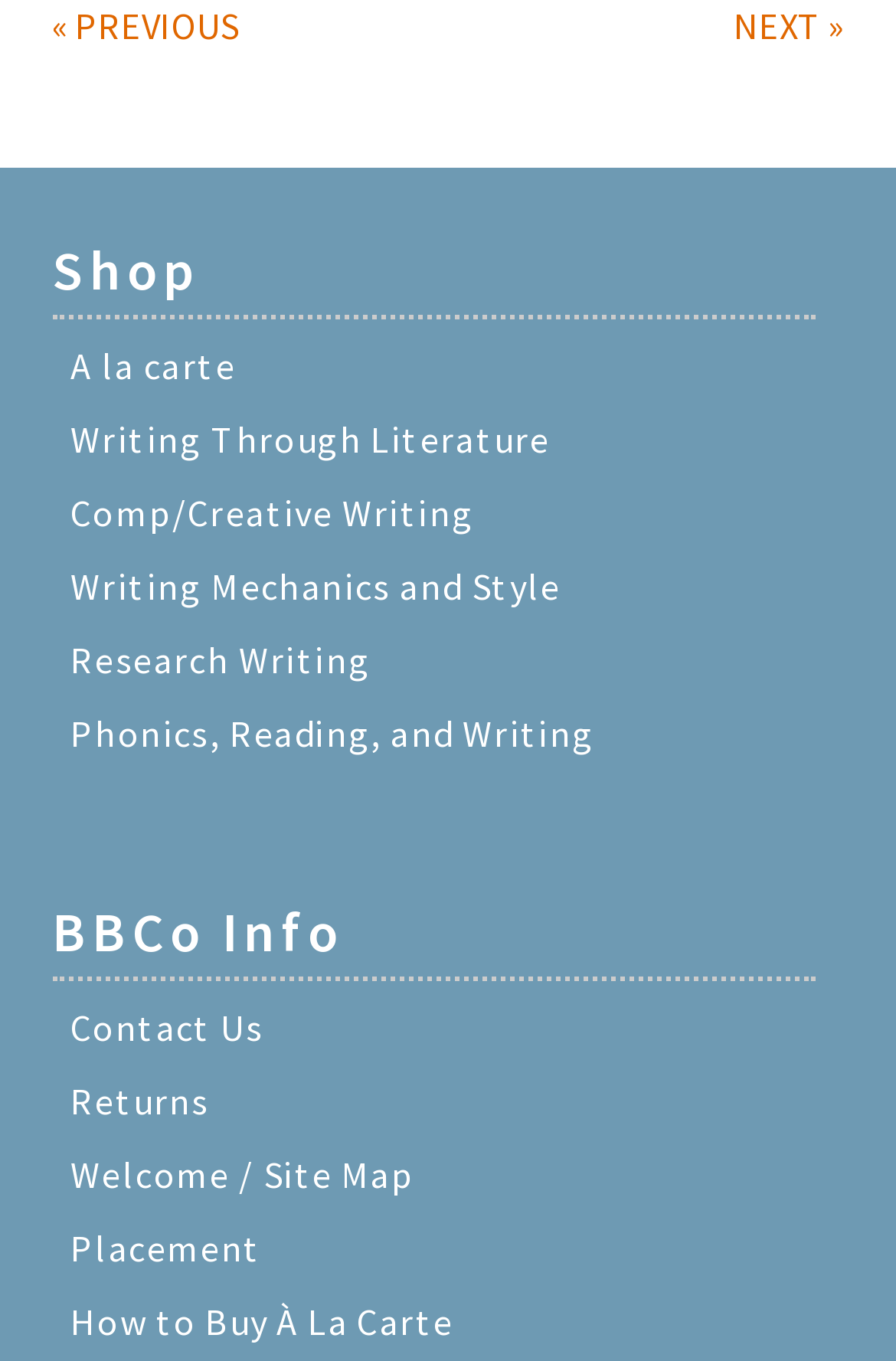How many links are there on the webpage?
Refer to the screenshot and respond with a concise word or phrase.

10